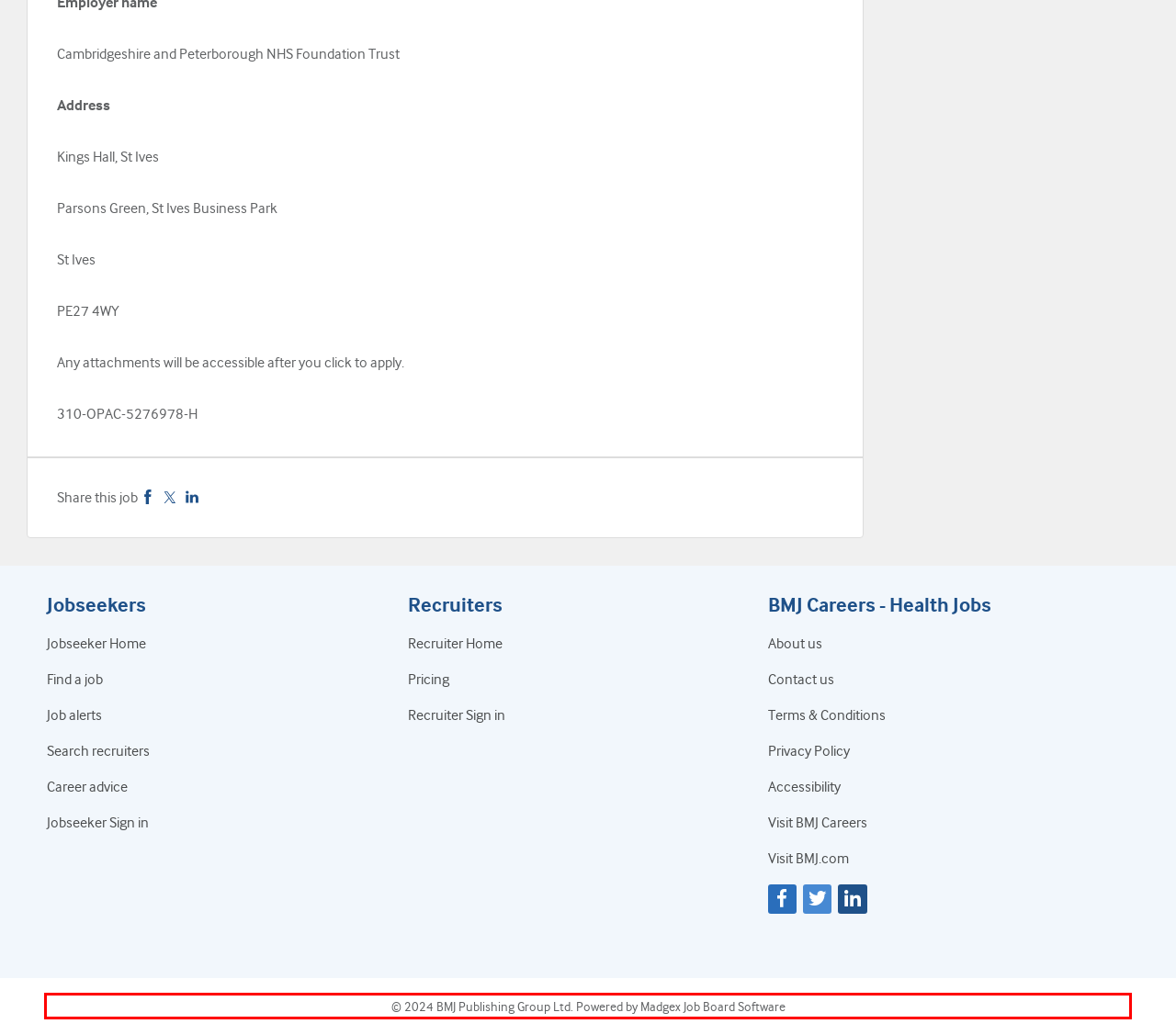You are provided with a screenshot of a webpage featuring a red rectangle bounding box. Extract the text content within this red bounding box using OCR.

© 2024 BMJ Publishing Group Ltd. Powered by Madgex Job Board Software (This link will open in a new window)